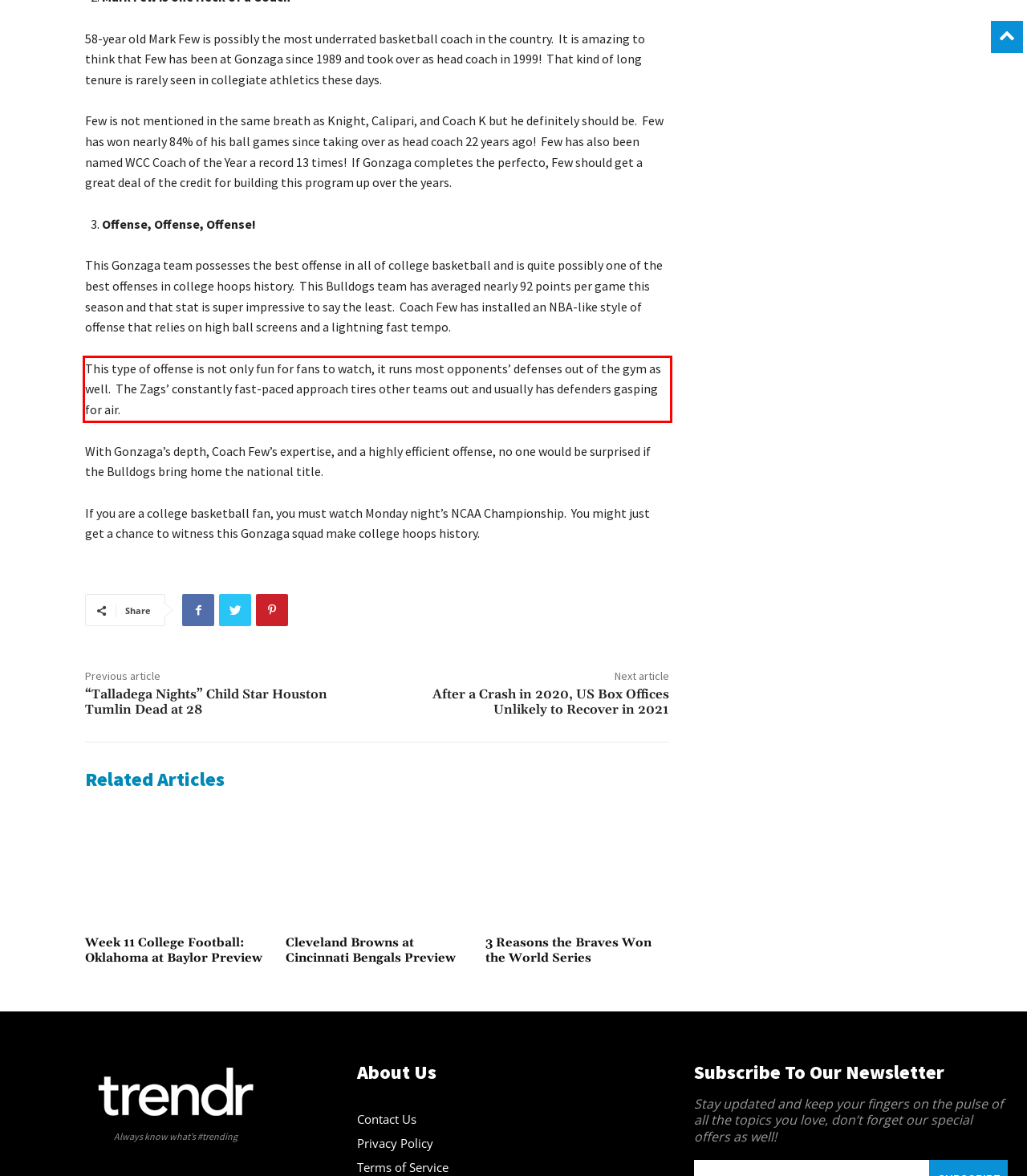Using the provided screenshot, read and generate the text content within the red-bordered area.

This type of offense is not only fun for fans to watch, it runs most opponents’ defenses out of the gym as well. The Zags’ constantly fast-paced approach tires other teams out and usually has defenders gasping for air.